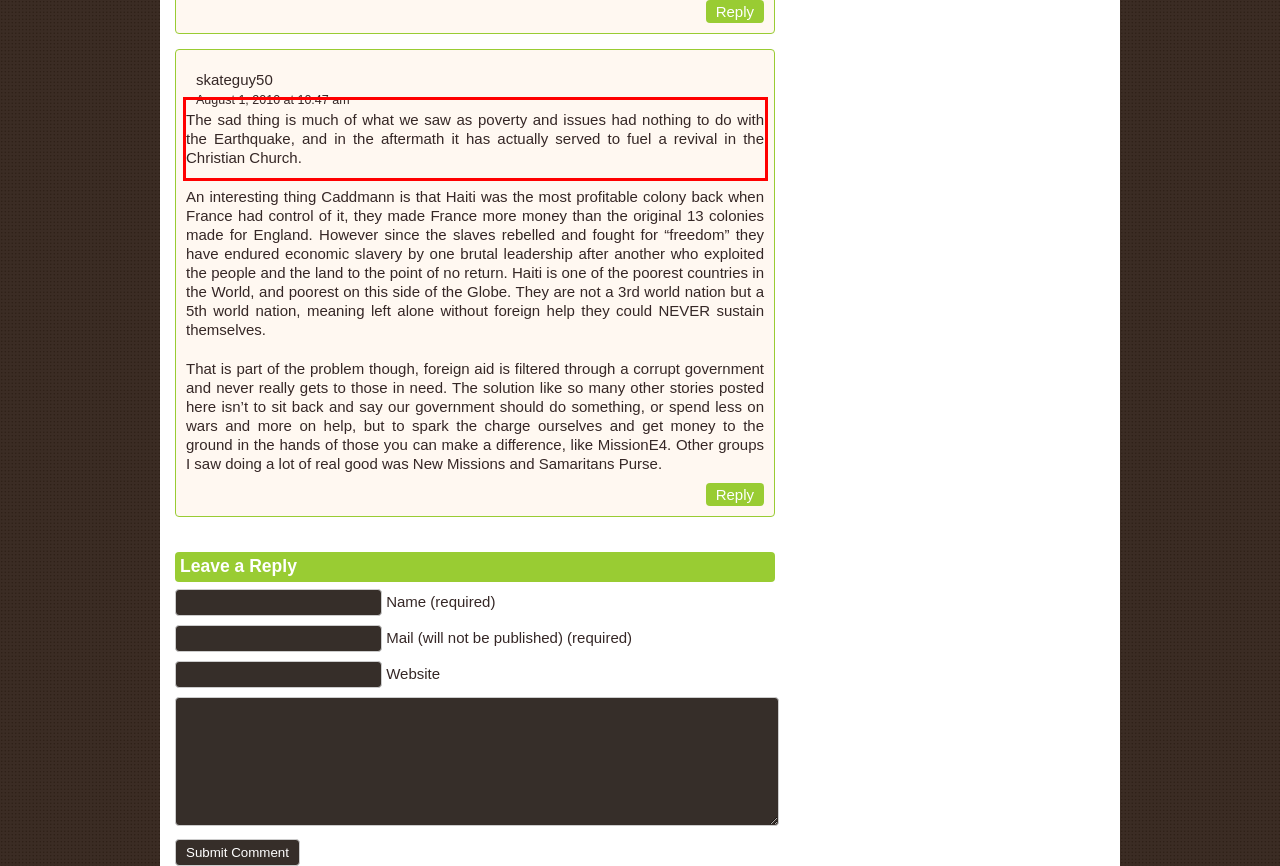There is a screenshot of a webpage with a red bounding box around a UI element. Please use OCR to extract the text within the red bounding box.

The sad thing is much of what we saw as poverty and issues had nothing to do with the Earthquake, and in the aftermath it has actually served to fuel a revival in the Christian Church.